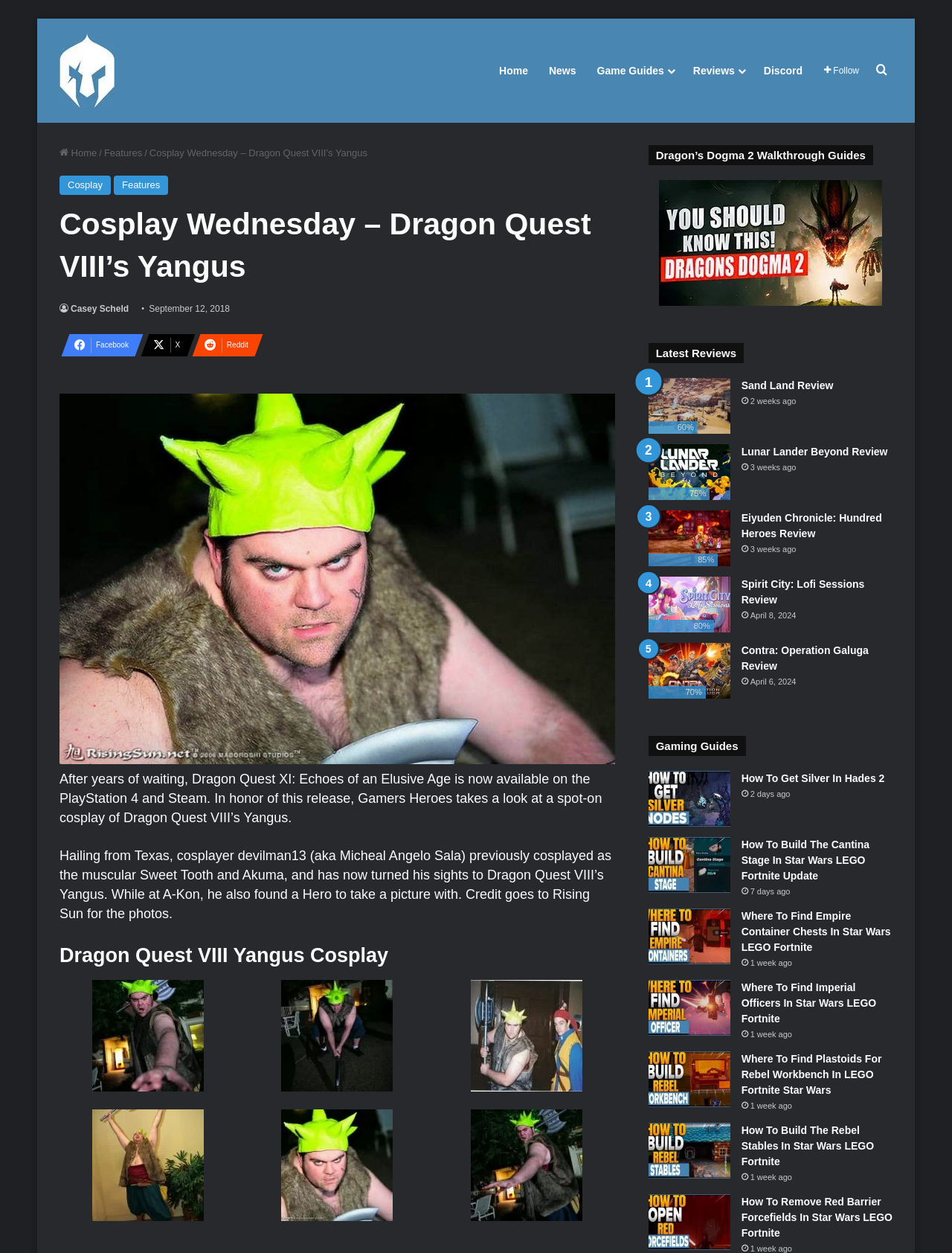What is the name of the website?
Refer to the image and provide a one-word or short phrase answer.

GamersHeroes